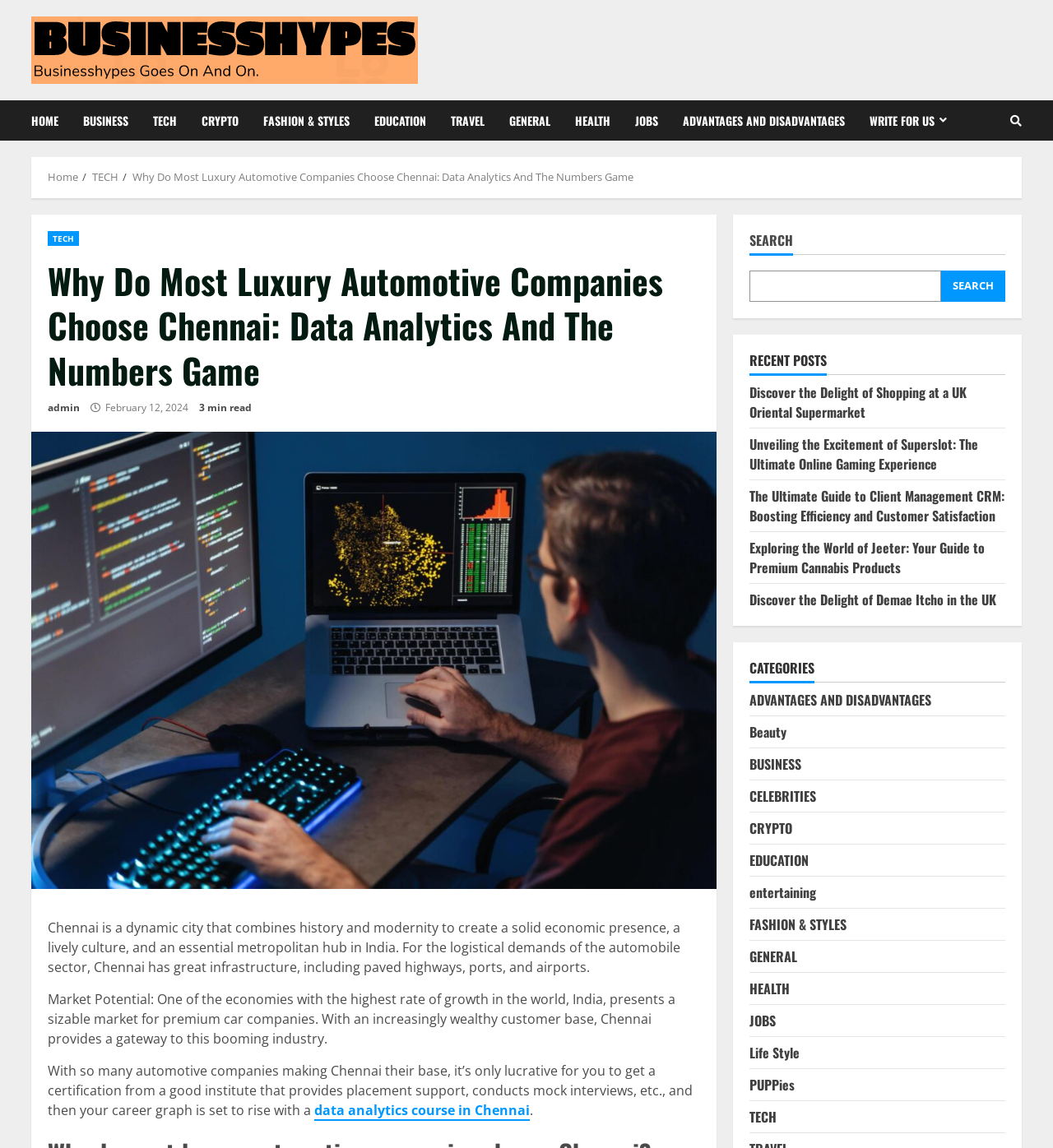Locate the bounding box coordinates of the clickable element to fulfill the following instruction: "Read the article about data analytics course in Chennai". Provide the coordinates as four float numbers between 0 and 1 in the format [left, top, right, bottom].

[0.298, 0.959, 0.503, 0.976]